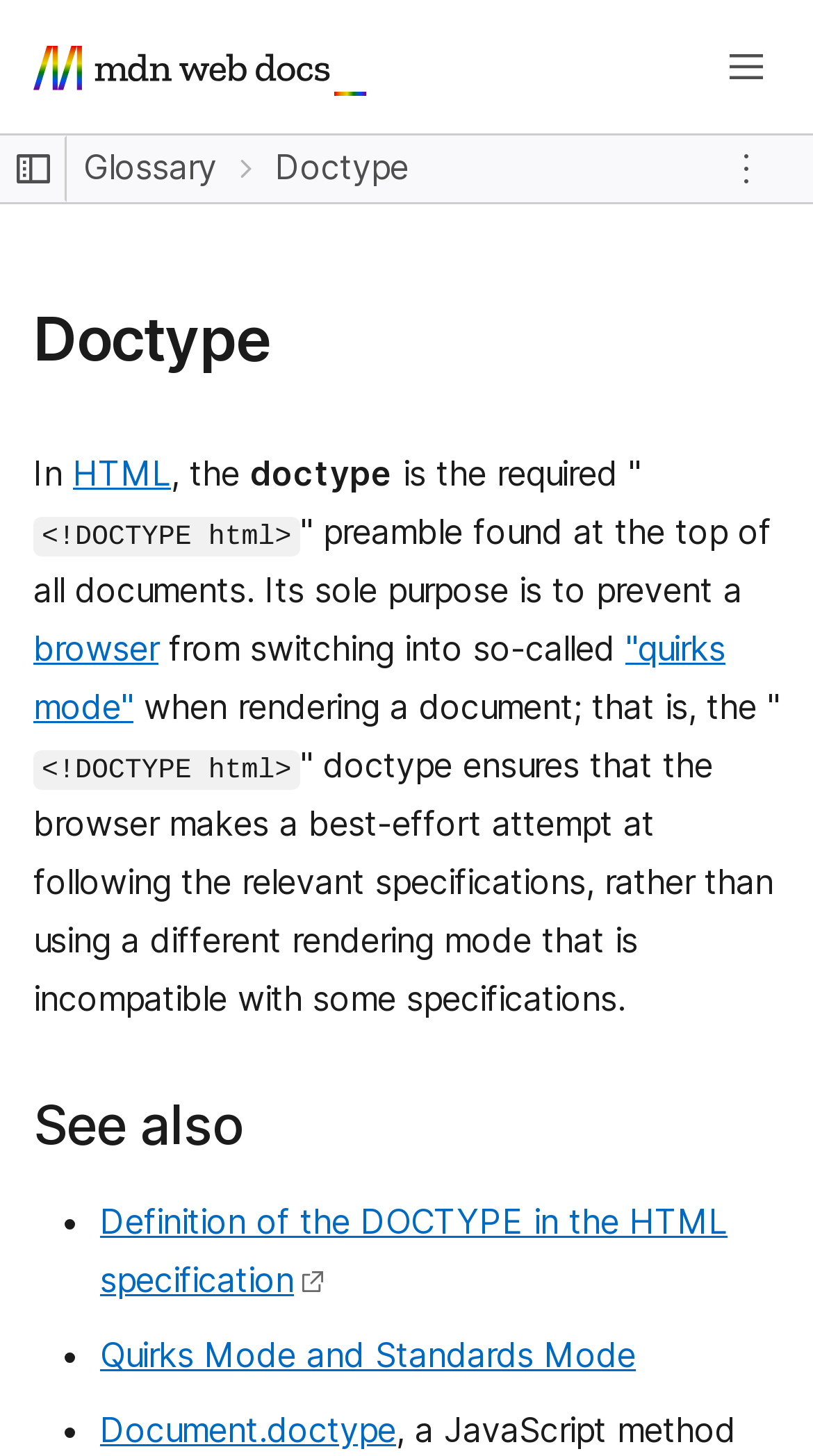Provide the bounding box coordinates of the HTML element this sentence describes: "Quirks Mode and Standards Mode". The bounding box coordinates consist of four float numbers between 0 and 1, i.e., [left, top, right, bottom].

[0.123, 0.916, 0.782, 0.945]